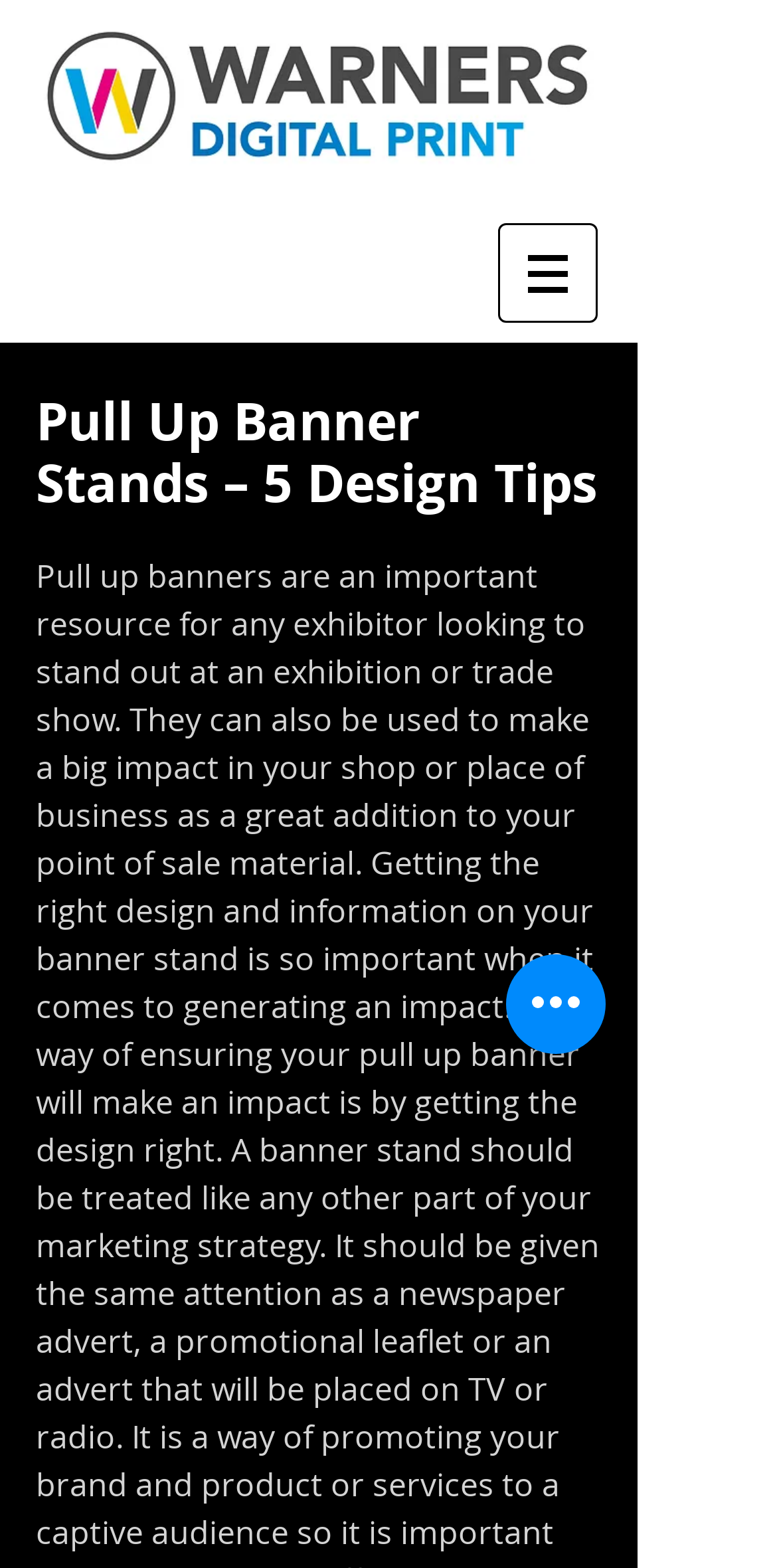What is the function of the 'Quick actions' button?
Observe the image and answer the question with a one-word or short phrase response.

To perform quick actions